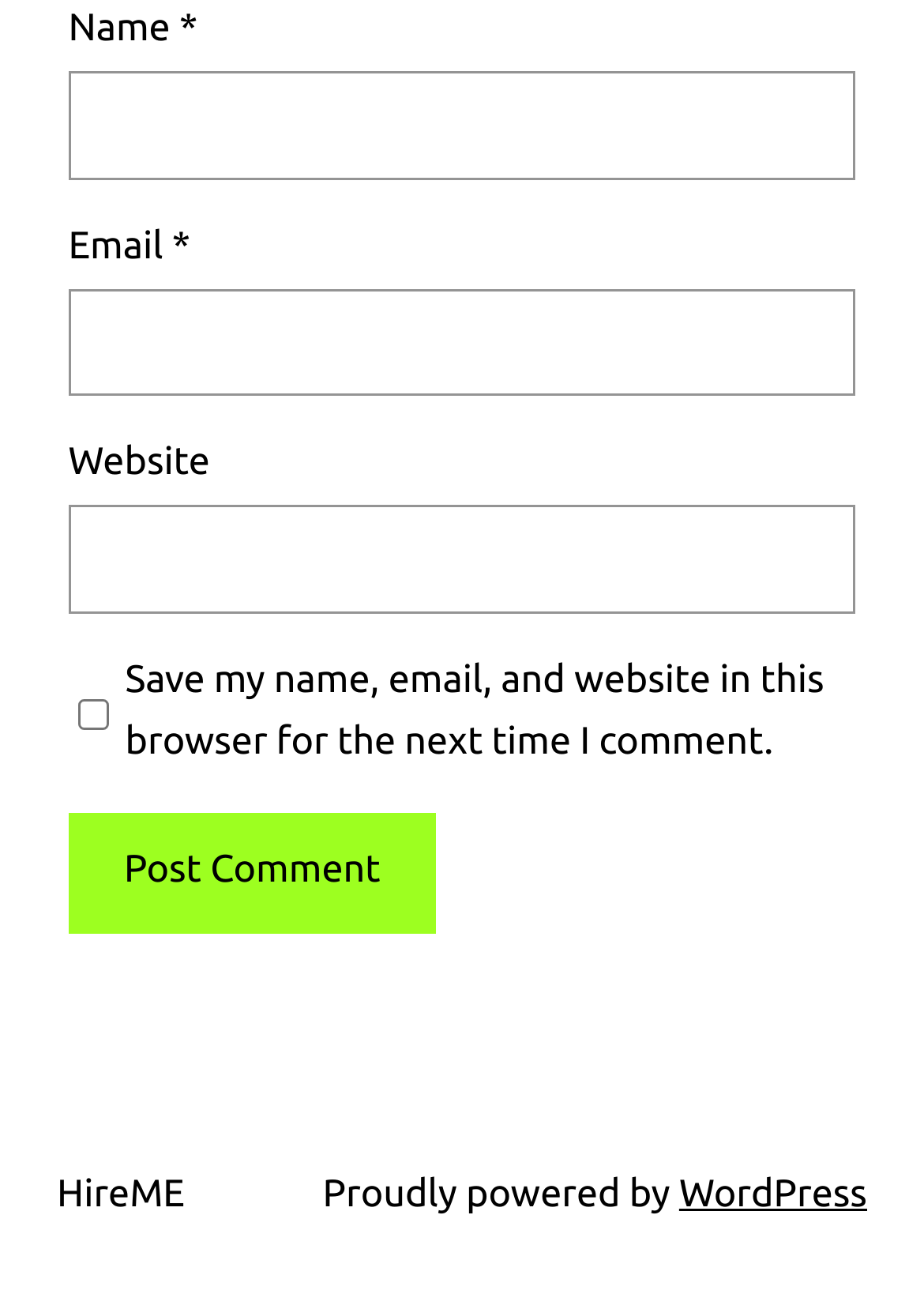What is the text of the button?
Give a one-word or short-phrase answer derived from the screenshot.

Post Comment